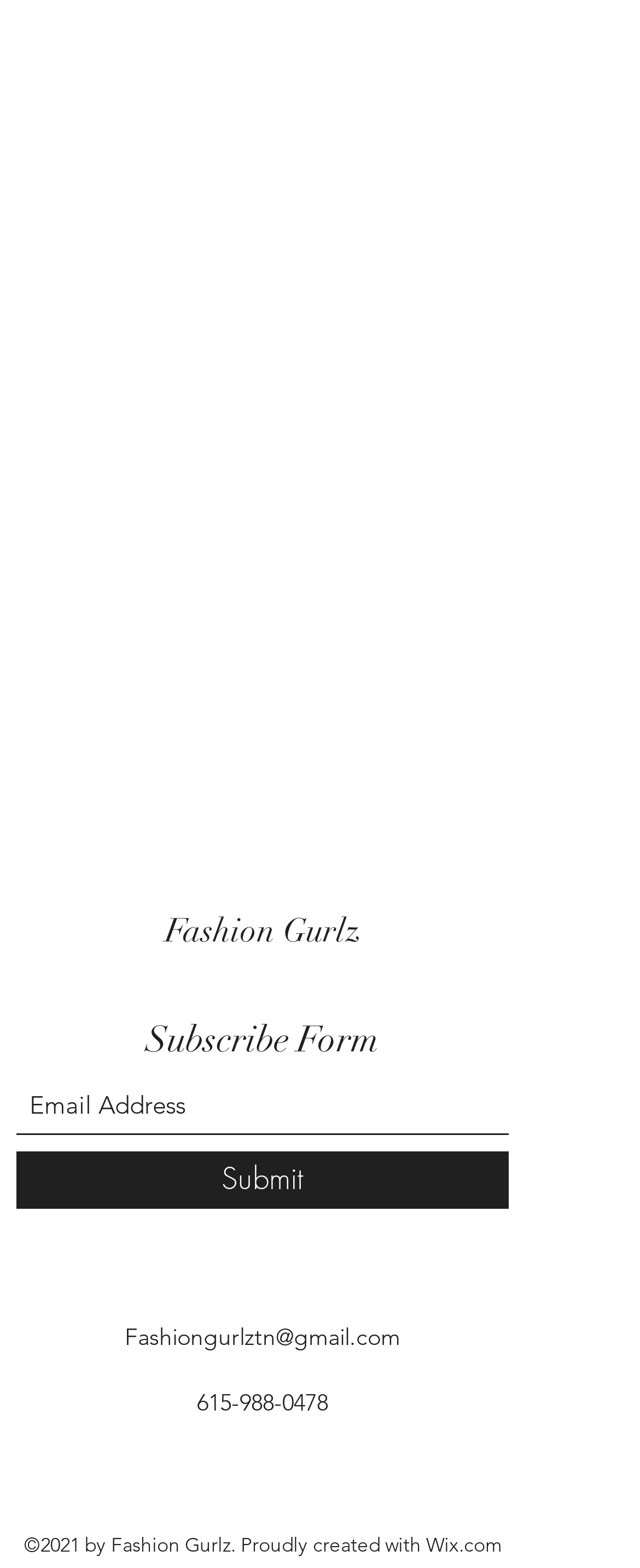Given the description "615-988-0478", determine the bounding box of the corresponding UI element.

[0.308, 0.885, 0.513, 0.903]